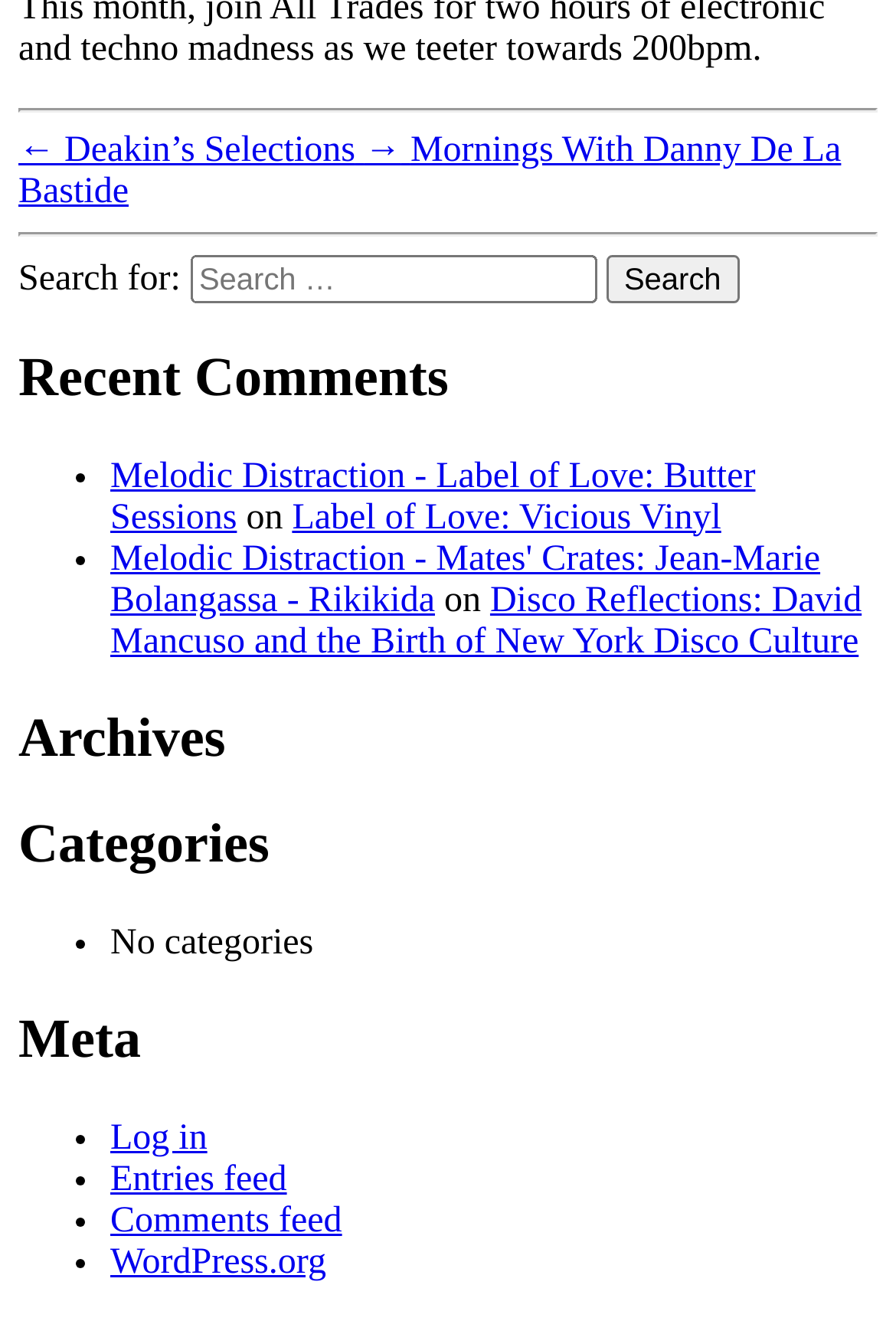What is the last link in the 'Meta' section?
Using the image, respond with a single word or phrase.

WordPress.org